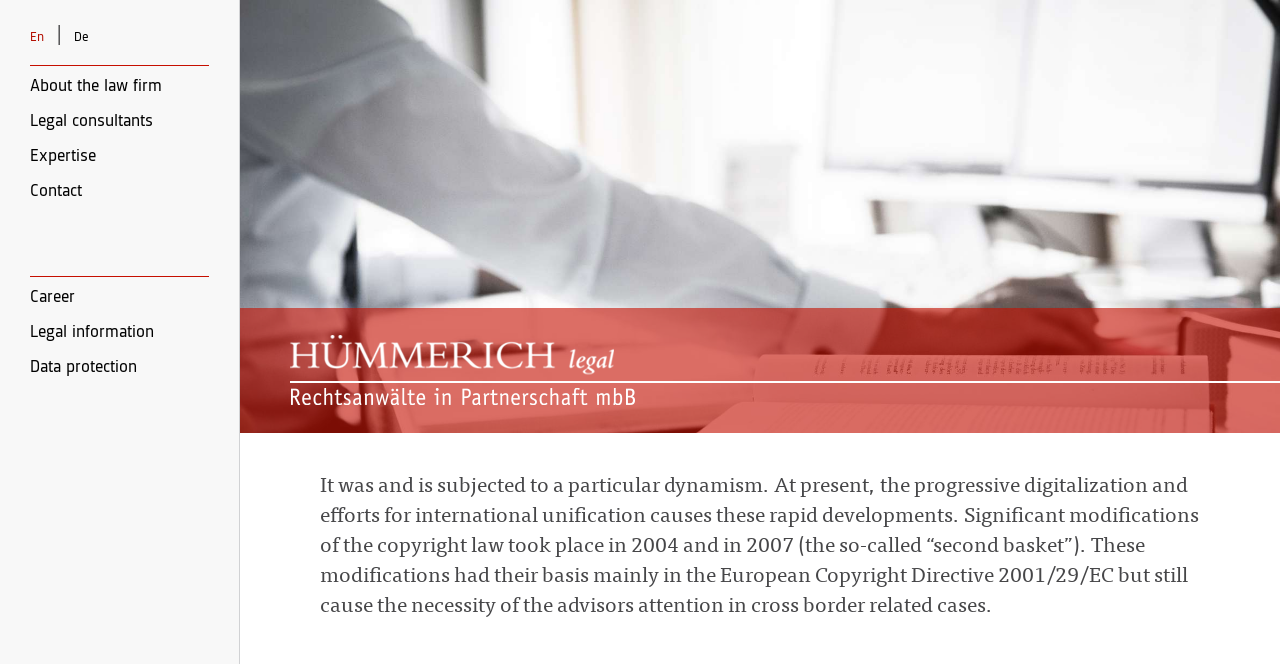Extract the bounding box coordinates for the UI element described by the text: "In The Studio". The coordinates should be in the form of [left, top, right, bottom] with values between 0 and 1.

None